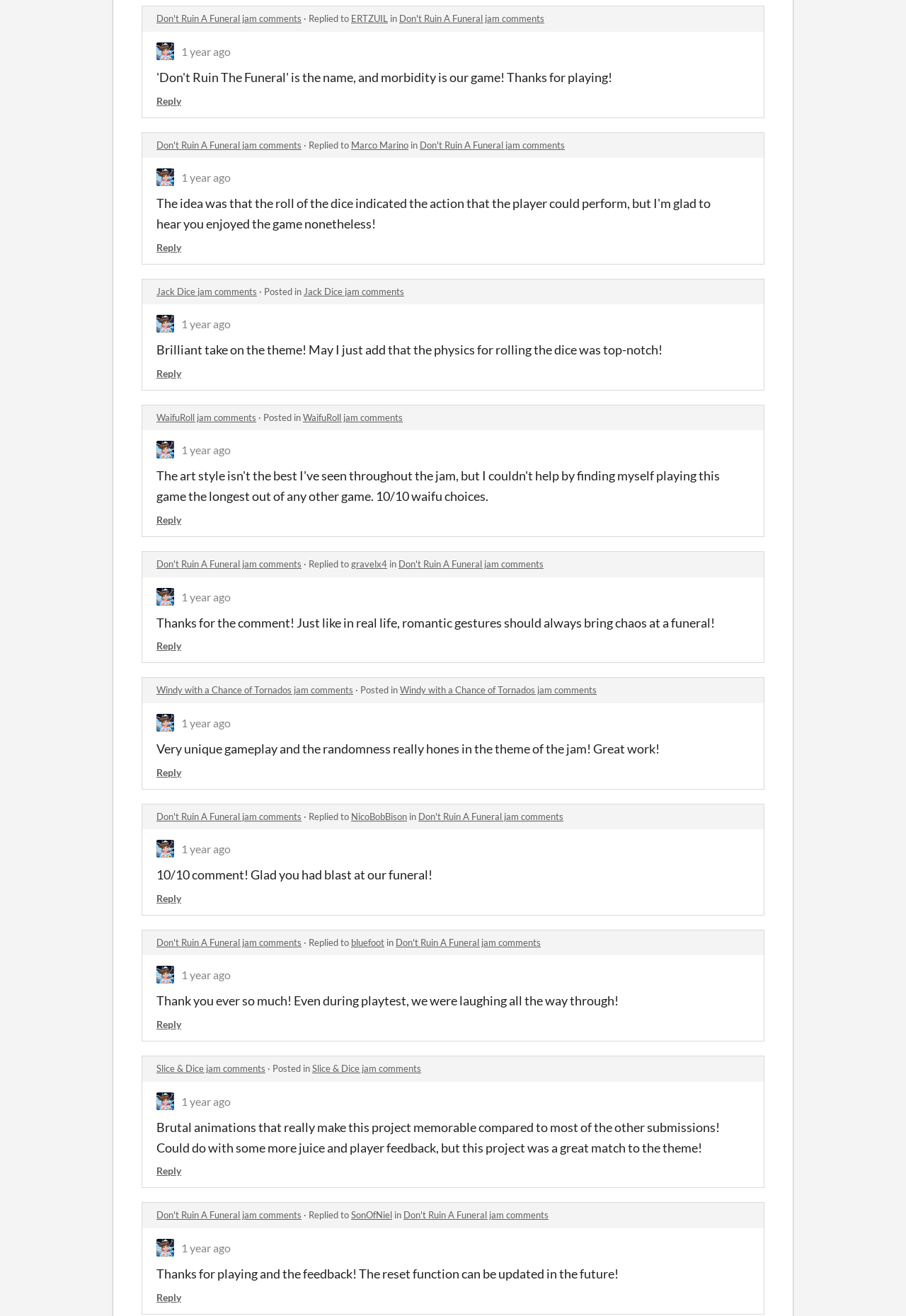Refer to the image and provide a thorough answer to this question:
What is the theme of the 'Jack Dice jam comments'?

I looked at the comment section that starts with 'Jack Dice jam comments' but did not find any information about the theme.